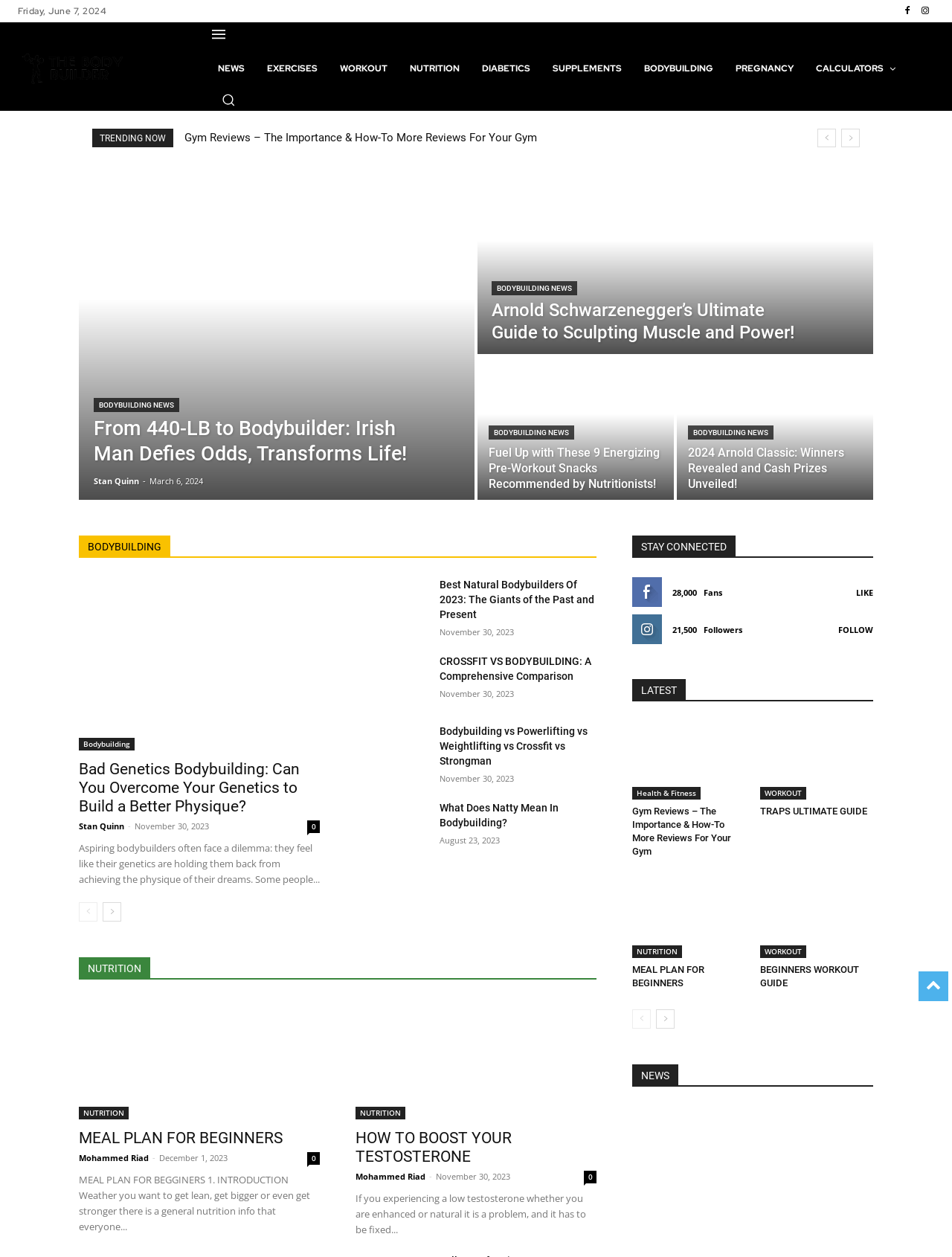Please identify the bounding box coordinates of the area that needs to be clicked to fulfill the following instruction: "View the 'BODYBUILDING' category."

[0.083, 0.426, 0.627, 0.444]